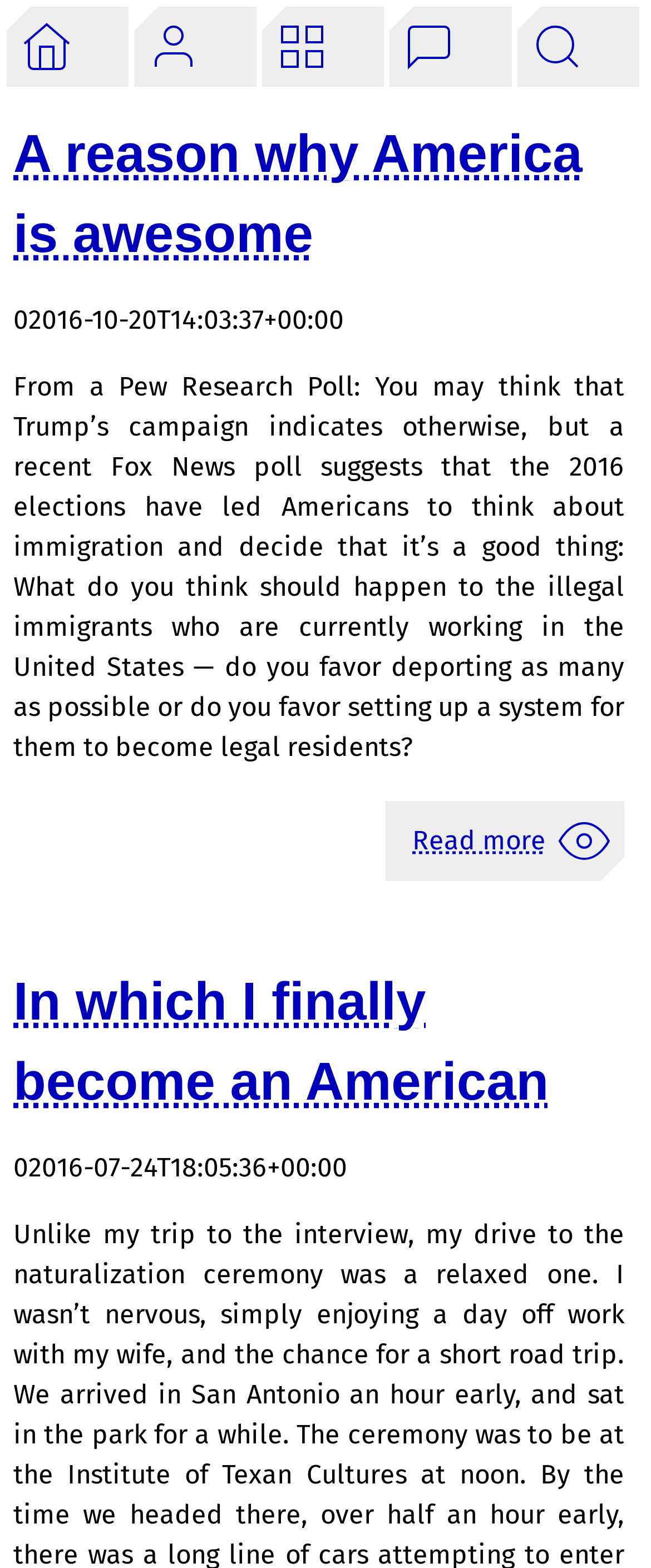What is the action suggested for illegal immigrants? Look at the image and give a one-word or short phrase answer.

Deporting or setting up a system to become legal residents